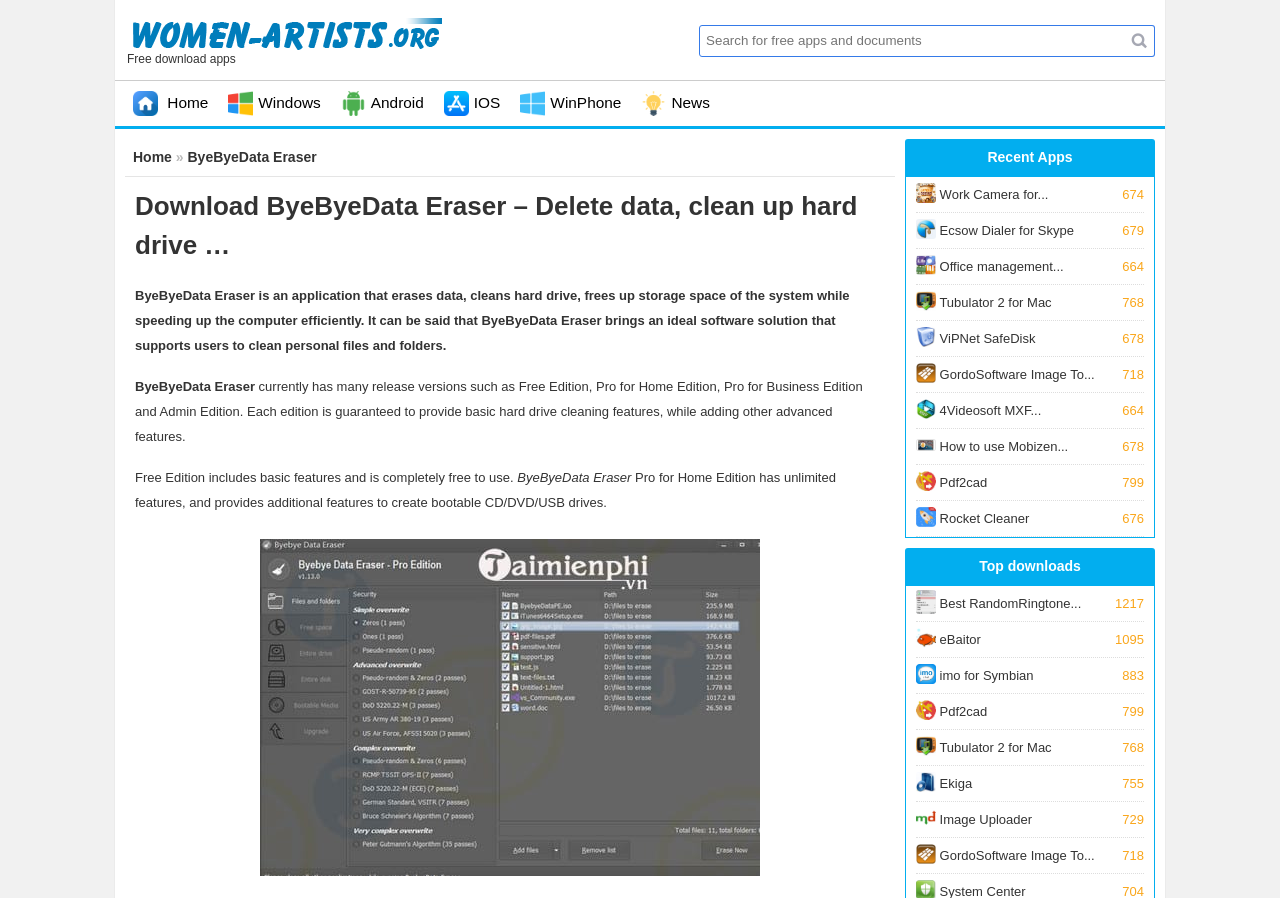Find the bounding box coordinates for the area you need to click to carry out the instruction: "Search for free apps and documents". The coordinates should be four float numbers between 0 and 1, indicated as [left, top, right, bottom].

[0.546, 0.027, 0.881, 0.063]